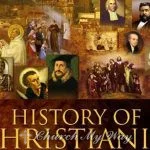Offer a detailed explanation of the image.

The image portrays a collage representing the "History of Christianity." It features a rich tapestry of historical figures and scenes that highlight significant moments and leaders in Christian history. Prominently placed are portraits of influential individuals who have shaped the faith, set against a textured background that conveys the depth and complexity of Christian traditions over the centuries. The title "HISTORY OF CHRISTIANITY" is emblazoned across the bottom, drawing attention to the theme of the image. This visual serves as a gateway to understanding Christianity's evolution and its impact on society, emphasizing the contributions of various eras and figures in its development.